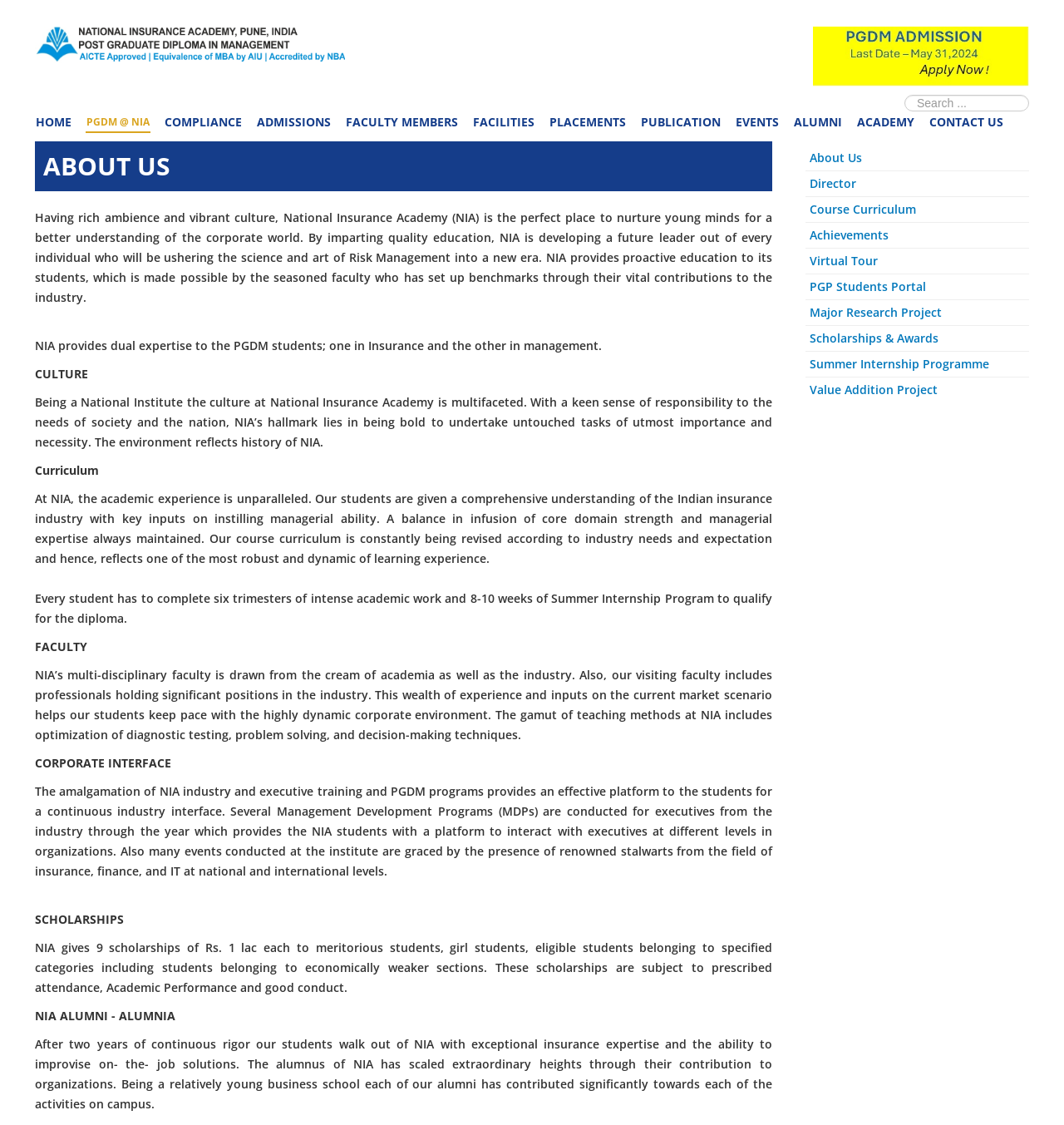Could you determine the bounding box coordinates of the clickable element to complete the instruction: "Click on the HOME link"? Provide the coordinates as four float numbers between 0 and 1, i.e., [left, top, right, bottom].

[0.033, 0.101, 0.068, 0.117]